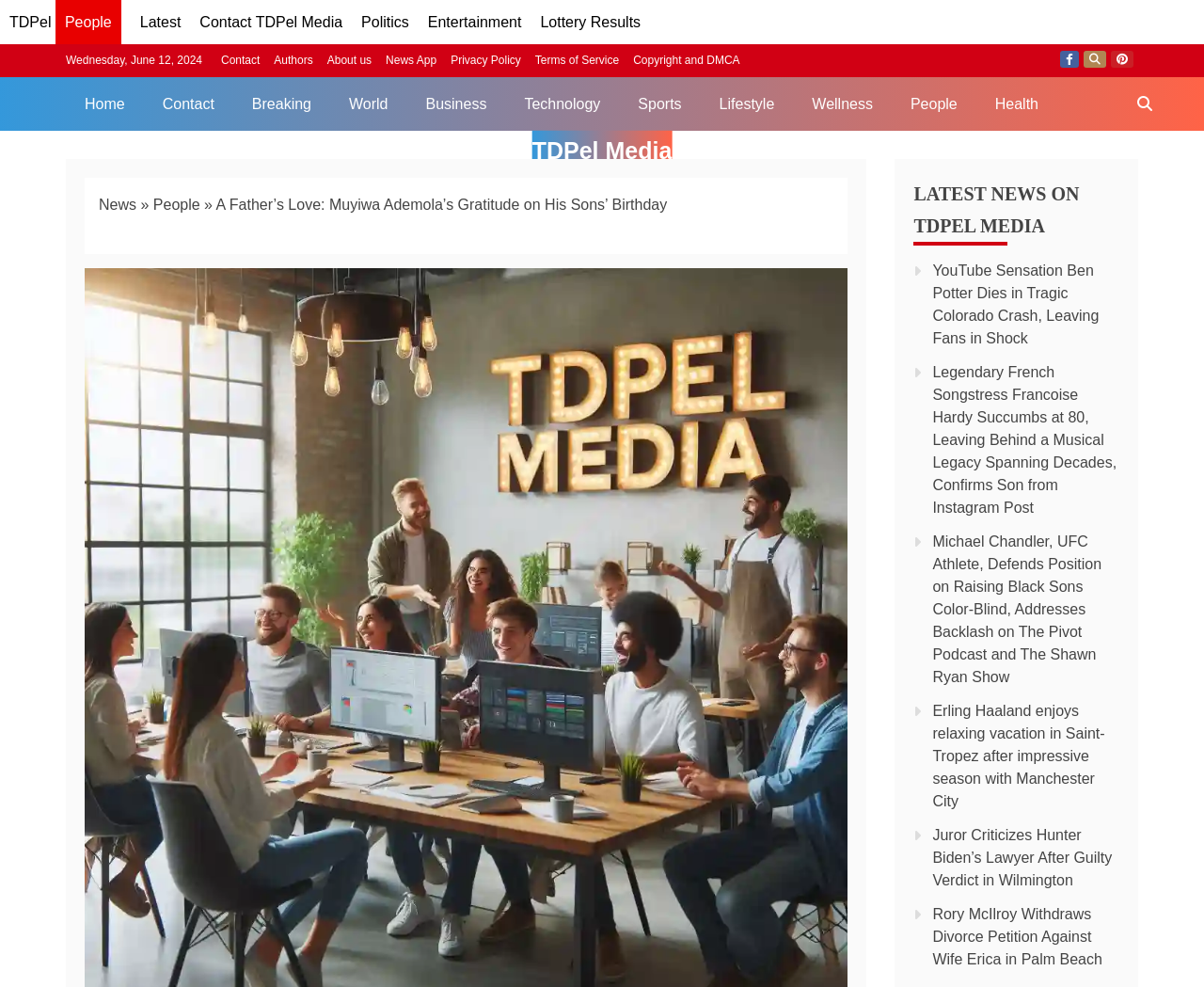What is the category of the news article 'A Father’s Love: Muyiwa Ademola’s Gratitude on His Sons’ Birthday'?
Please answer the question with as much detail as possible using the screenshot.

I found the category by looking at the navigation element 'breadcrumbs' which has a bounding box coordinate of [0.082, 0.194, 0.692, 0.22]. Within this element, I found a link element with the text 'People' which is likely to be the category of the news article.